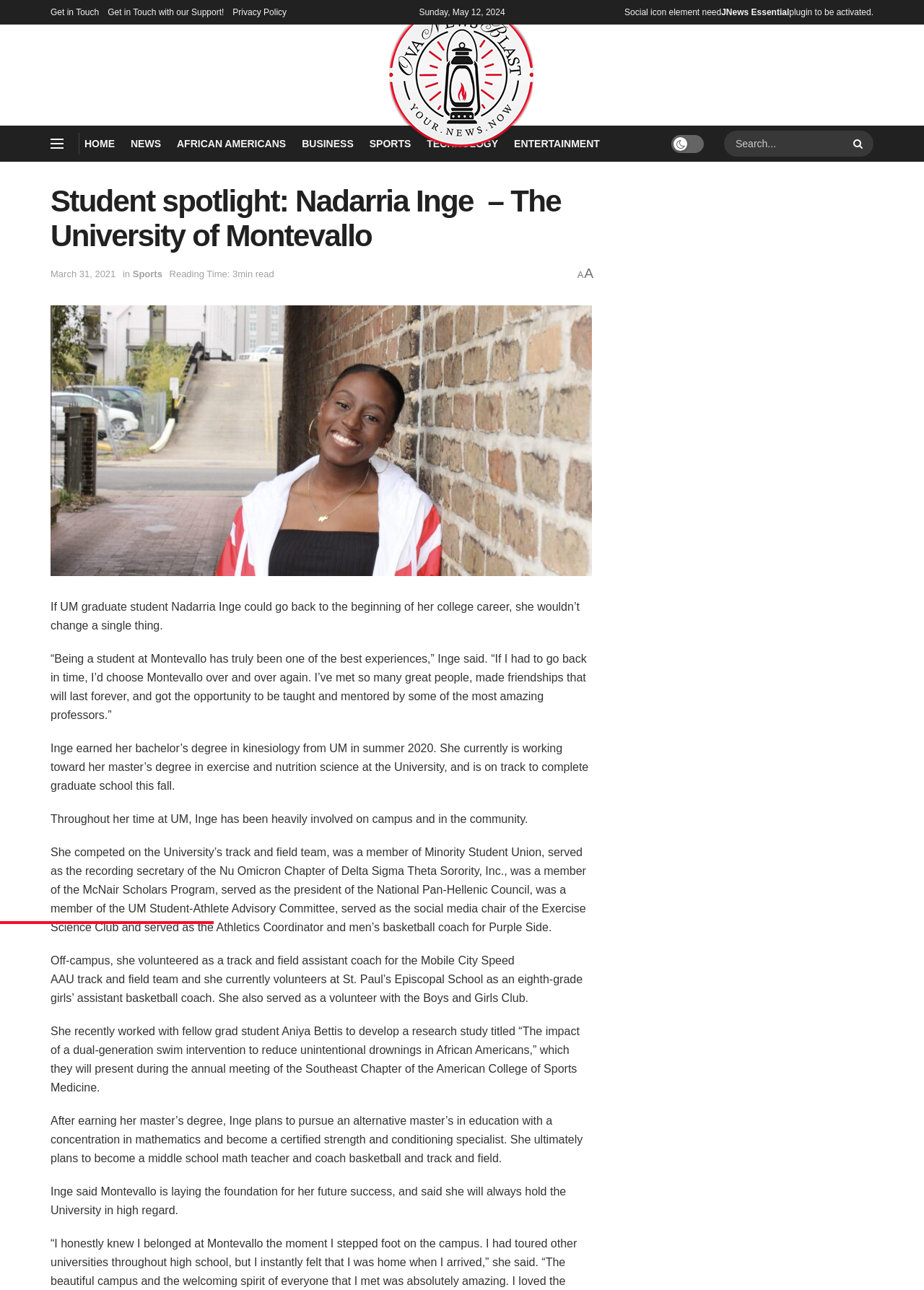Can you give a comprehensive explanation to the question given the content of the image?
What is the name of the sorority Nadarria Inge is a member of?

I found this information by reading the text 'served as the recording secretary of the Nu Omicron Chapter of Delta Sigma Theta Sorority, Inc.' which is located in the middle of the webpage.